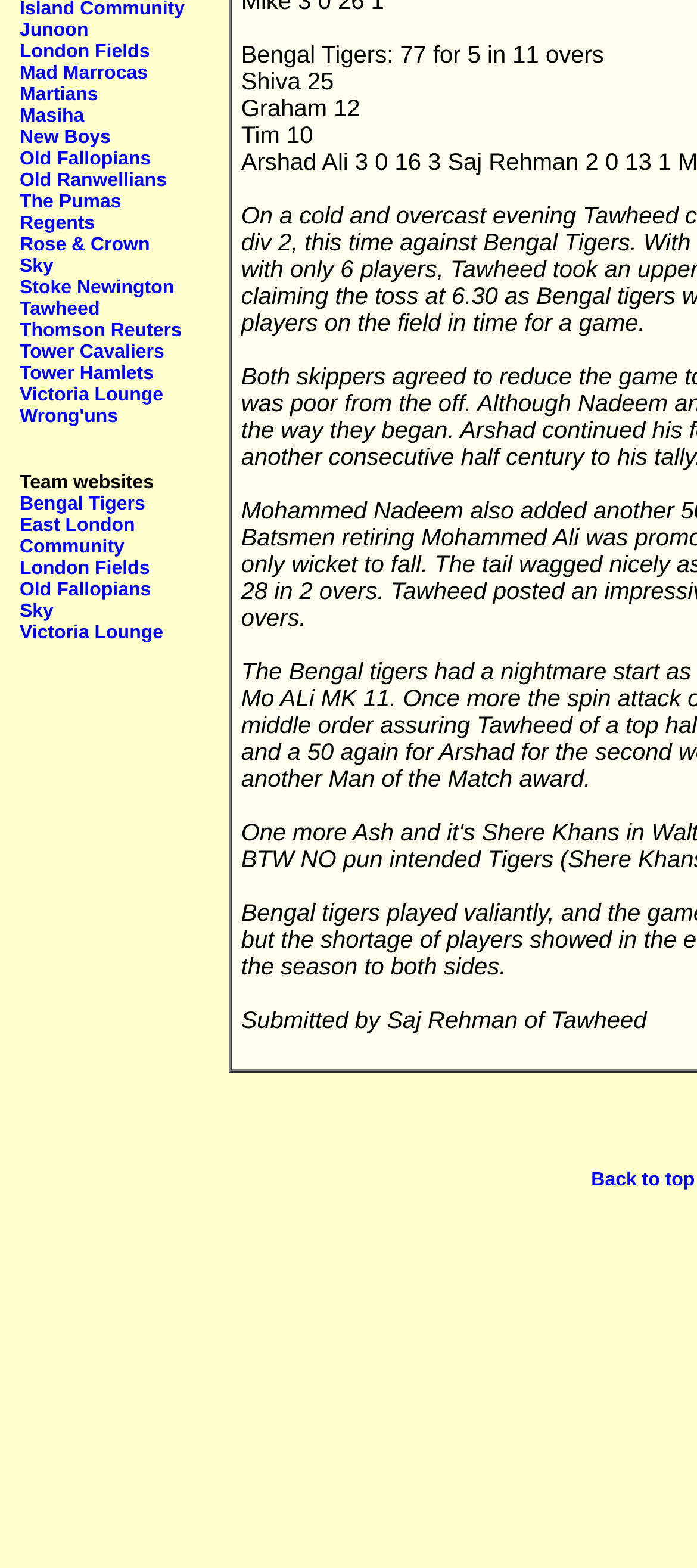Given the description "East London Community", provide the bounding box coordinates of the corresponding UI element.

[0.028, 0.329, 0.194, 0.356]